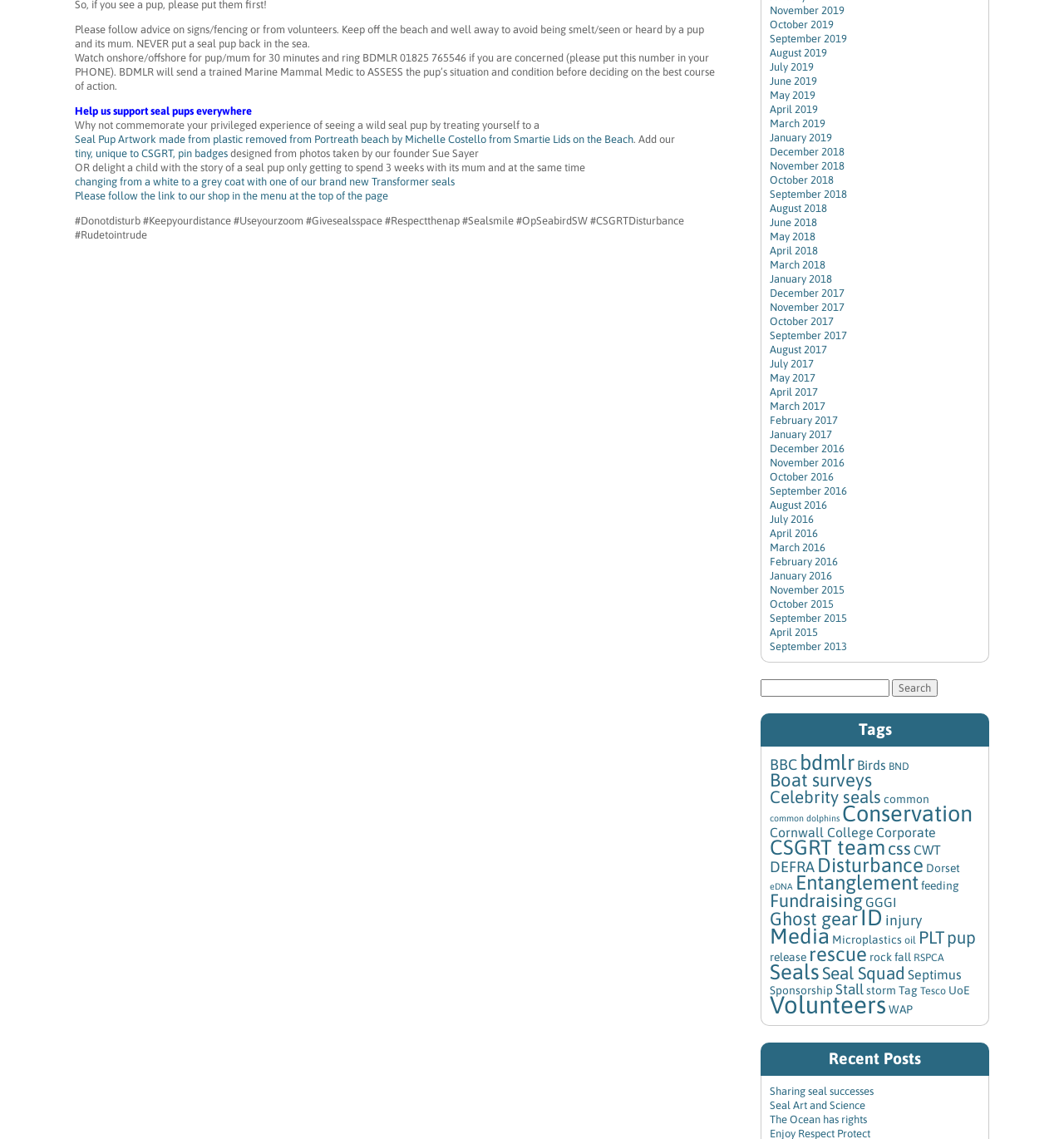What is the phone number to call if concerned about a seal pup?
Provide a detailed and well-explained answer to the question.

The phone number is mentioned in the second paragraph of text, which instructs readers to call BDMLR if they are concerned about a seal pup.